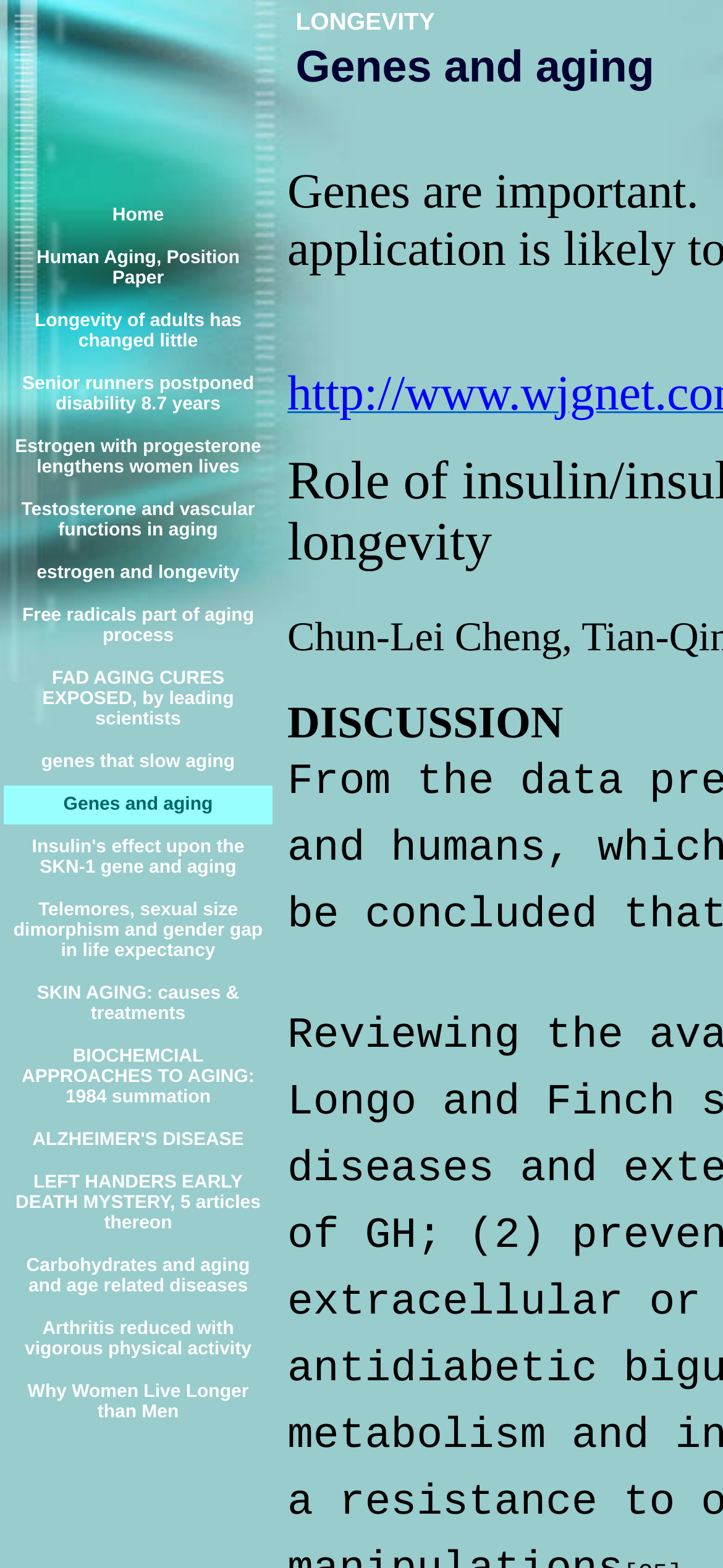Identify the bounding box coordinates for the UI element mentioned here: "ALZHEIMER'S DISEASE". Provide the coordinates as four float values between 0 and 1, i.e., [left, top, right, bottom].

[0.045, 0.715, 0.337, 0.735]